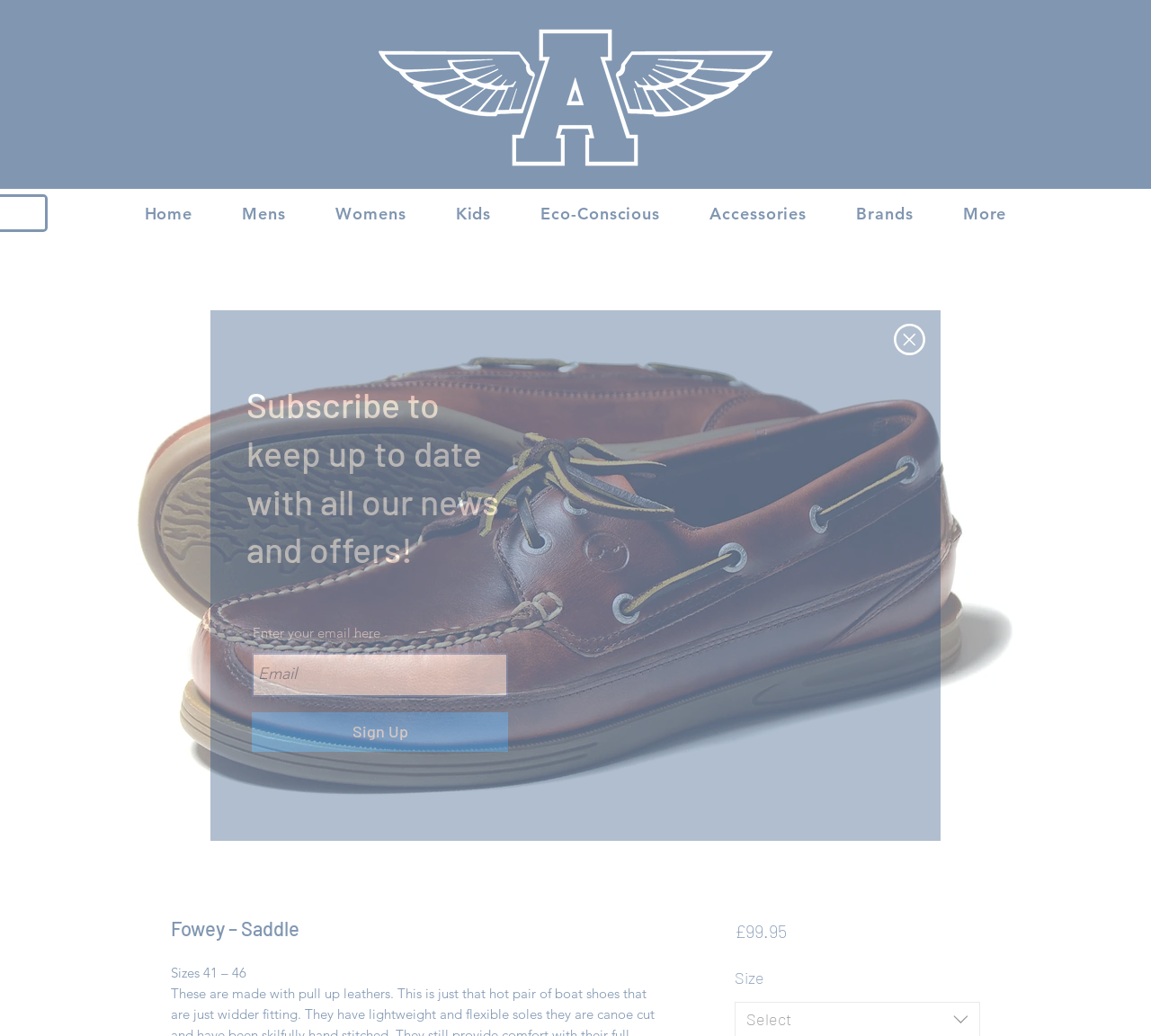Kindly respond to the following question with a single word or a brief phrase: 
Is there a call-to-action button for subscription?

Yes